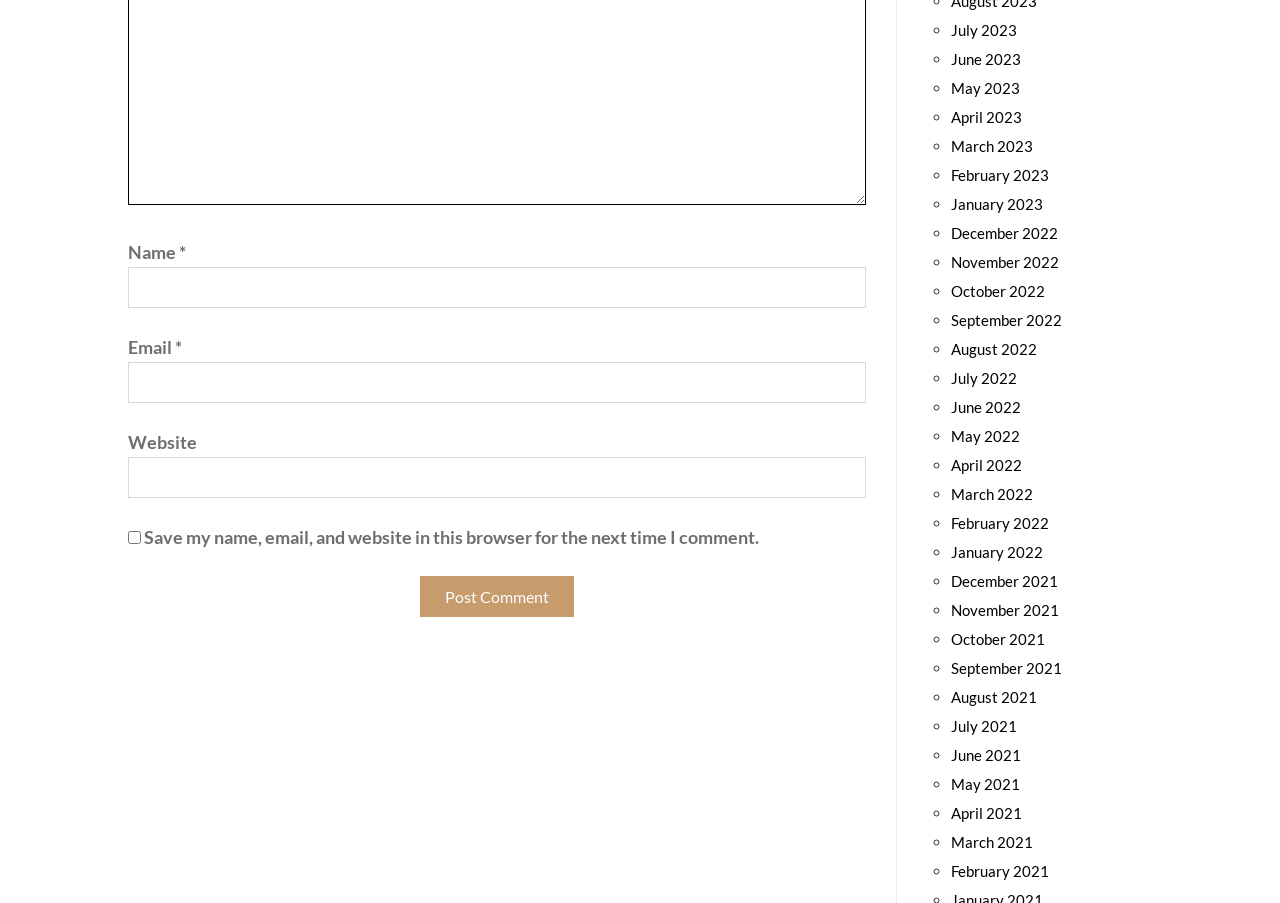Locate the UI element that matches the description parent_node: Name * name="author" in the webpage screenshot. Return the bounding box coordinates in the format (top-left x, top-left y, bottom-right x, bottom-right y), with values ranging from 0 to 1.

[0.1, 0.296, 0.677, 0.341]